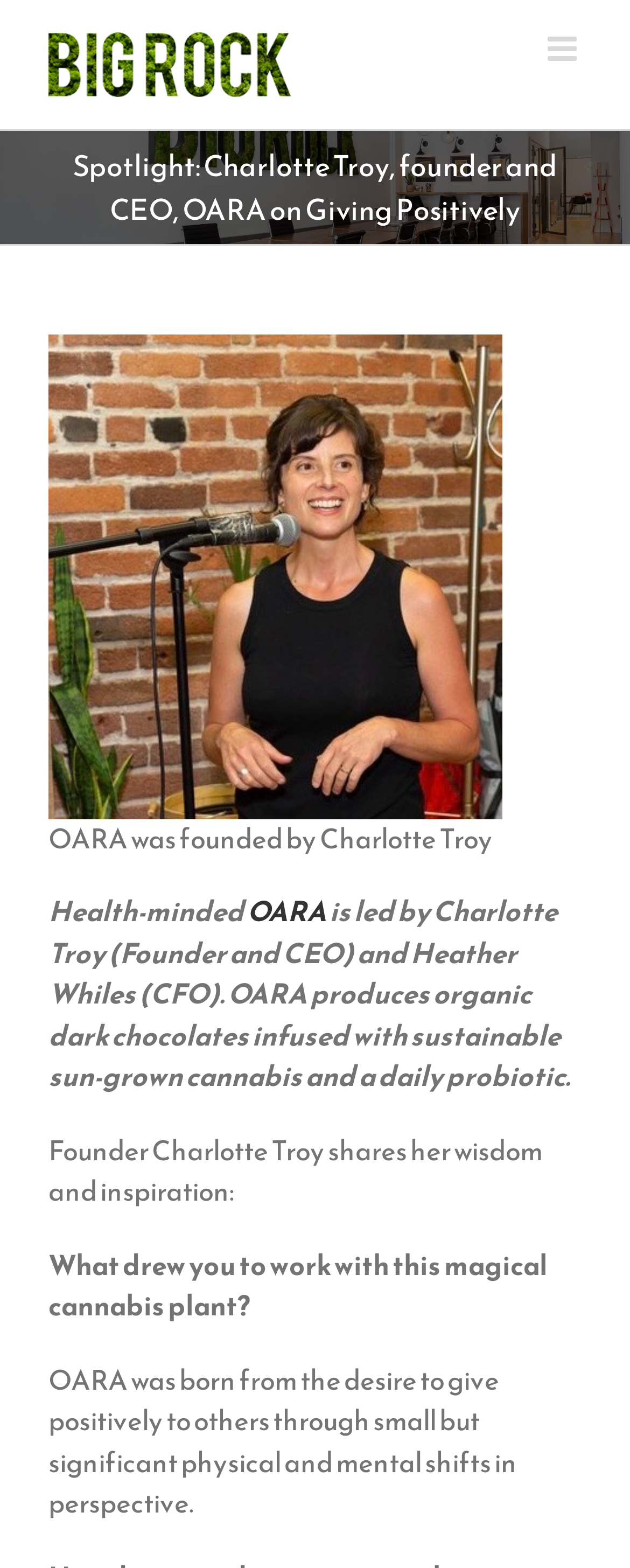Who is the founder of OARA? Observe the screenshot and provide a one-word or short phrase answer.

Charlotte Troy